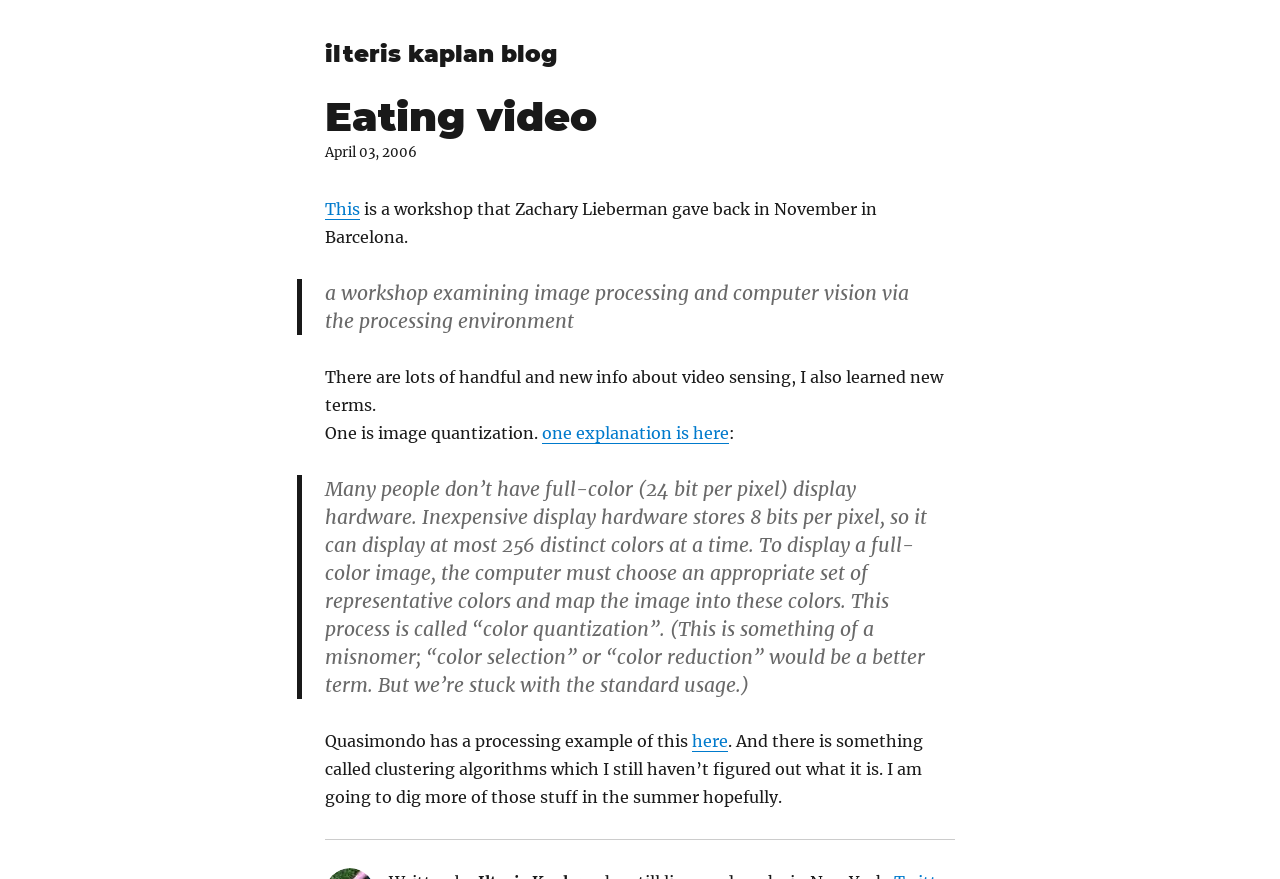Respond with a single word or phrase:
When was the blog post written?

April 03, 2006